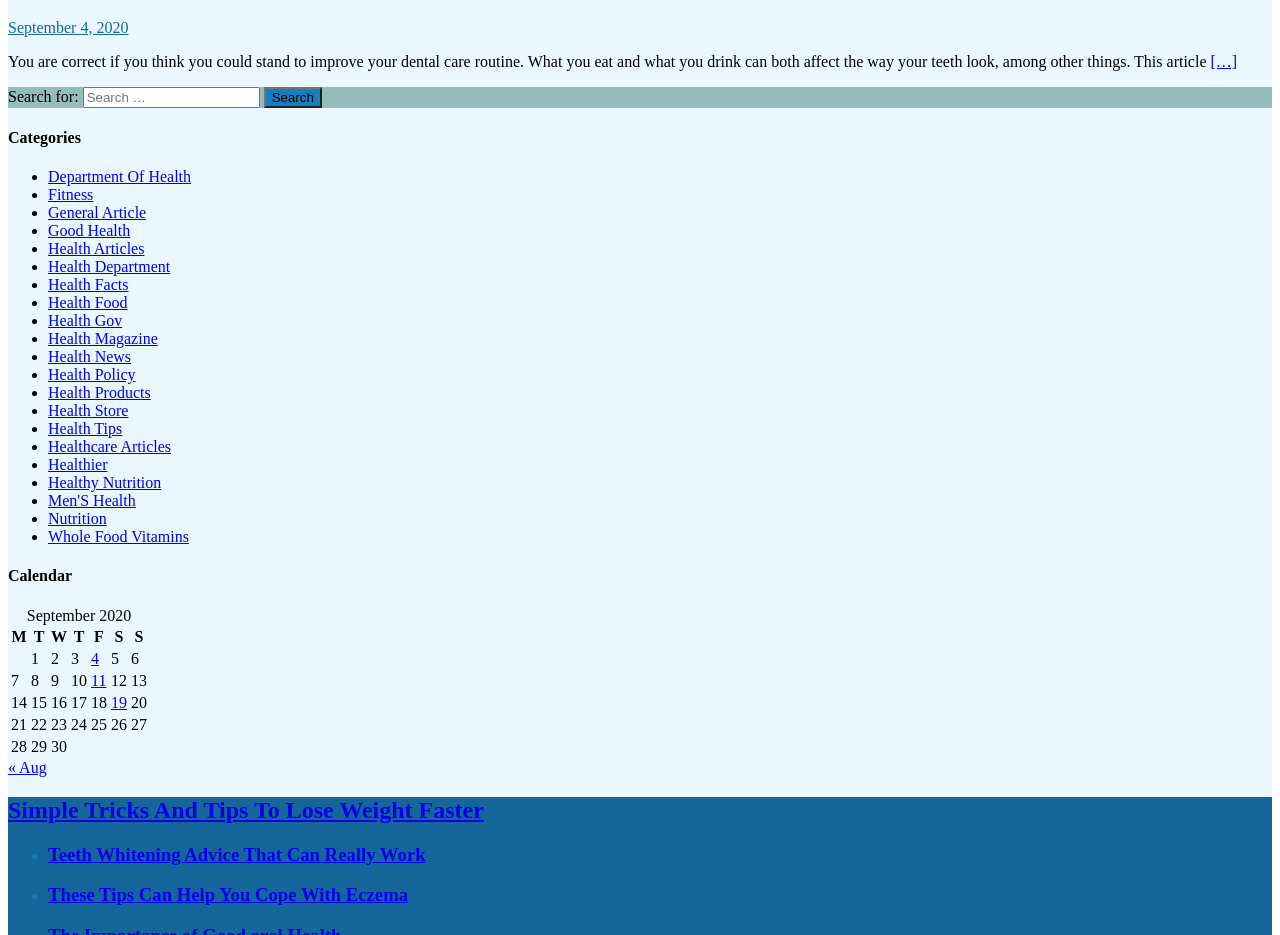Based on the image, provide a detailed and complete answer to the question: 
What is the title of the calendar table?

The calendar table is located at the bottom of the webpage, and it has a title that says 'September 2020'. This suggests that the table displays a calendar for the month of September 2020.